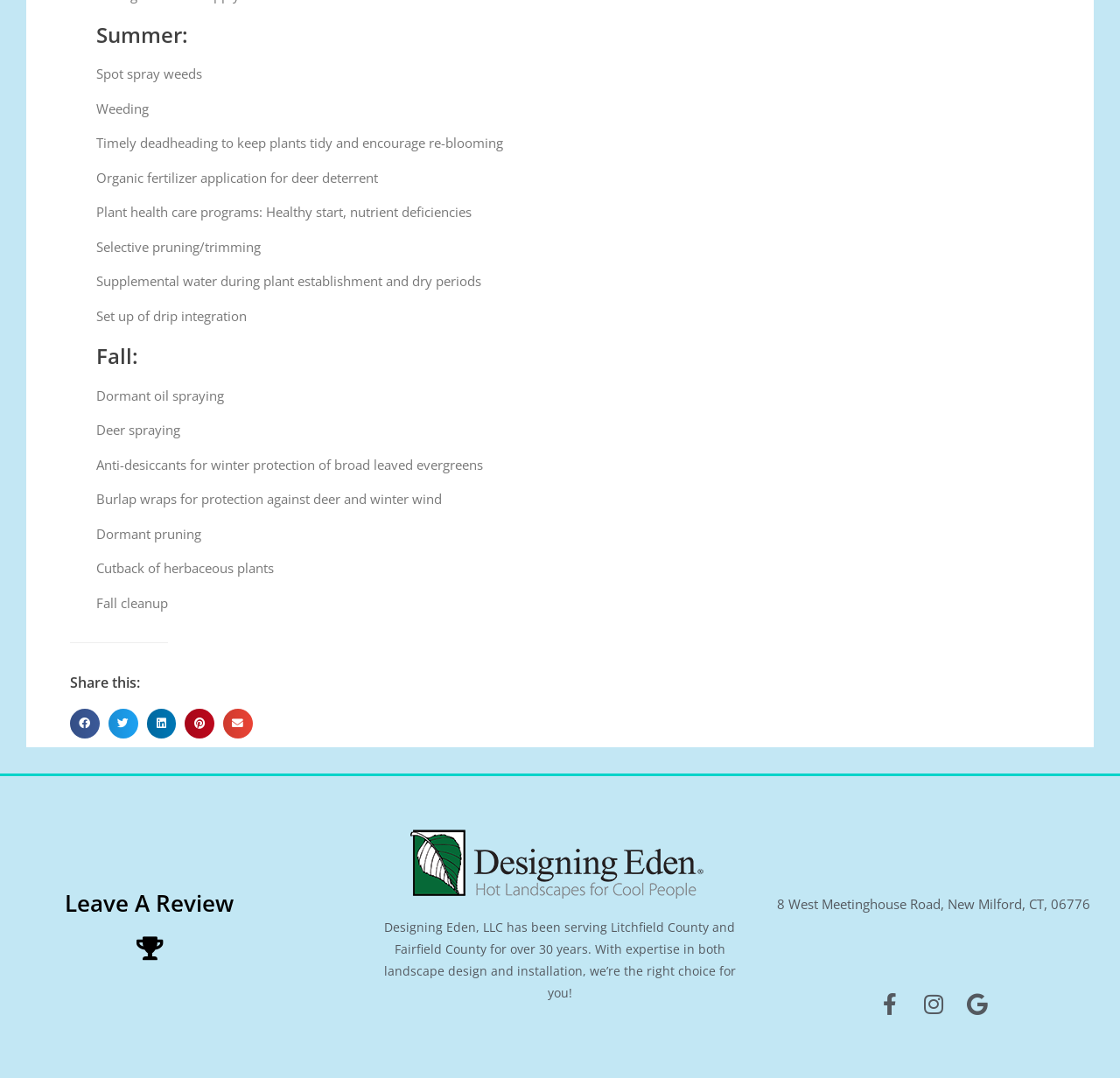Please respond to the question with a concise word or phrase:
What is the purpose of 'Dormant oil spraying'?

Winter protection